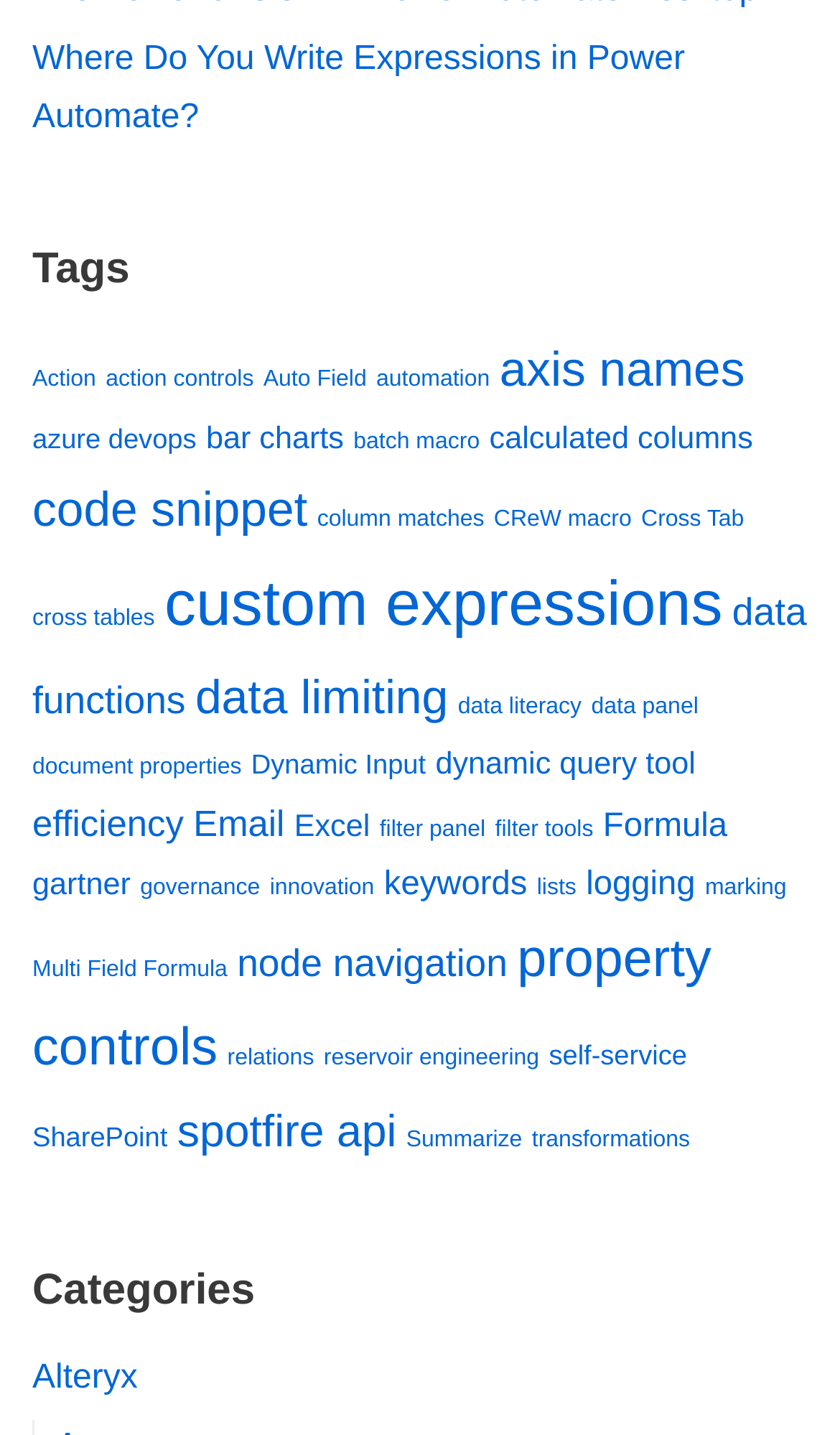Bounding box coordinates are given in the format (top-left x, top-left y, bottom-right x, bottom-right y). All values should be floating point numbers between 0 and 1. Provide the bounding box coordinate for the UI element described as: Multi Field Formula

[0.038, 0.667, 0.271, 0.685]